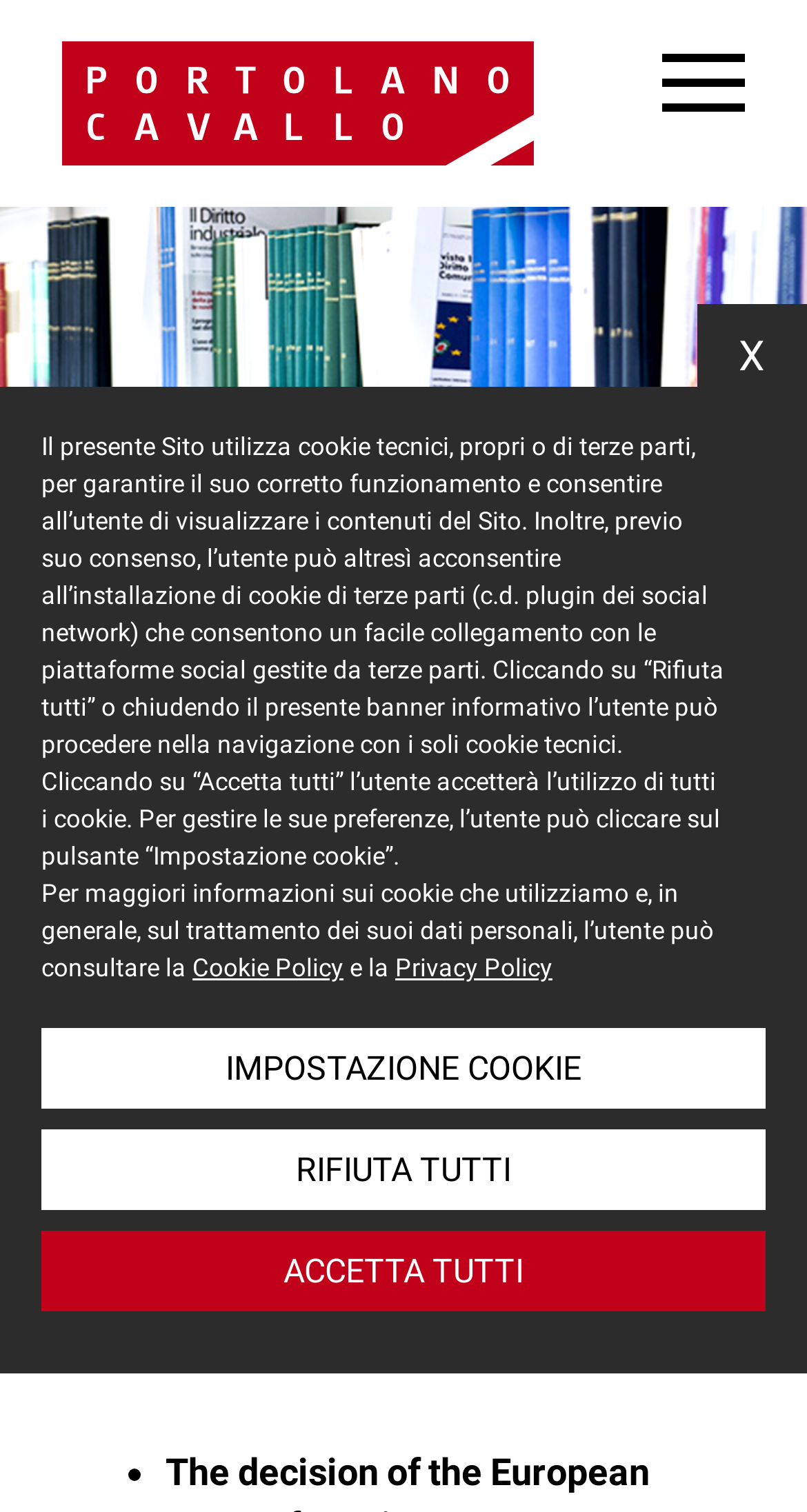Give a concise answer using one word or a phrase to the following question:
Who are the authors of the article?

Andrea Gangemi and Valentina Turco